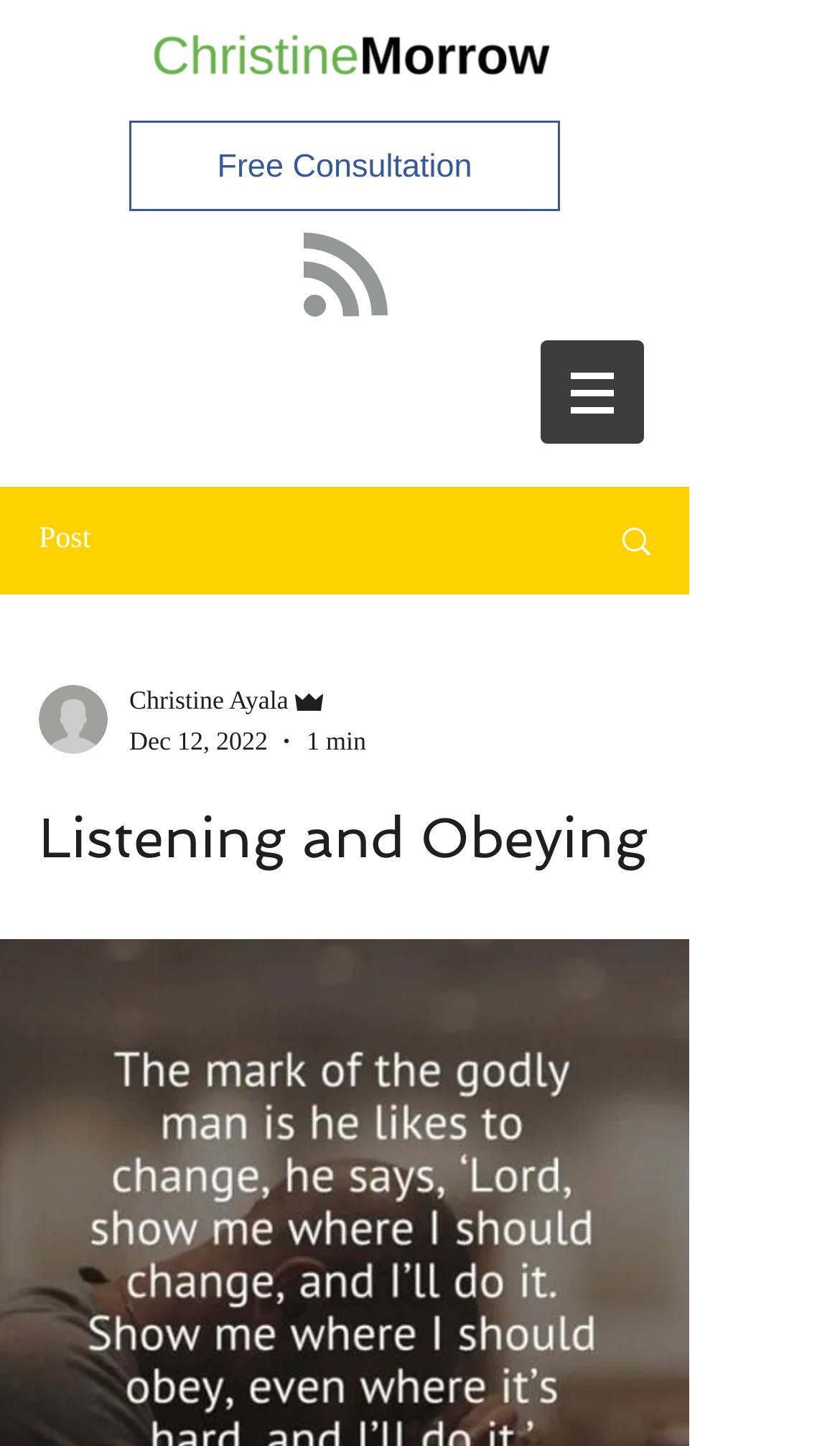What is the date of the post?
Respond with a short answer, either a single word or a phrase, based on the image.

Dec 12, 2022